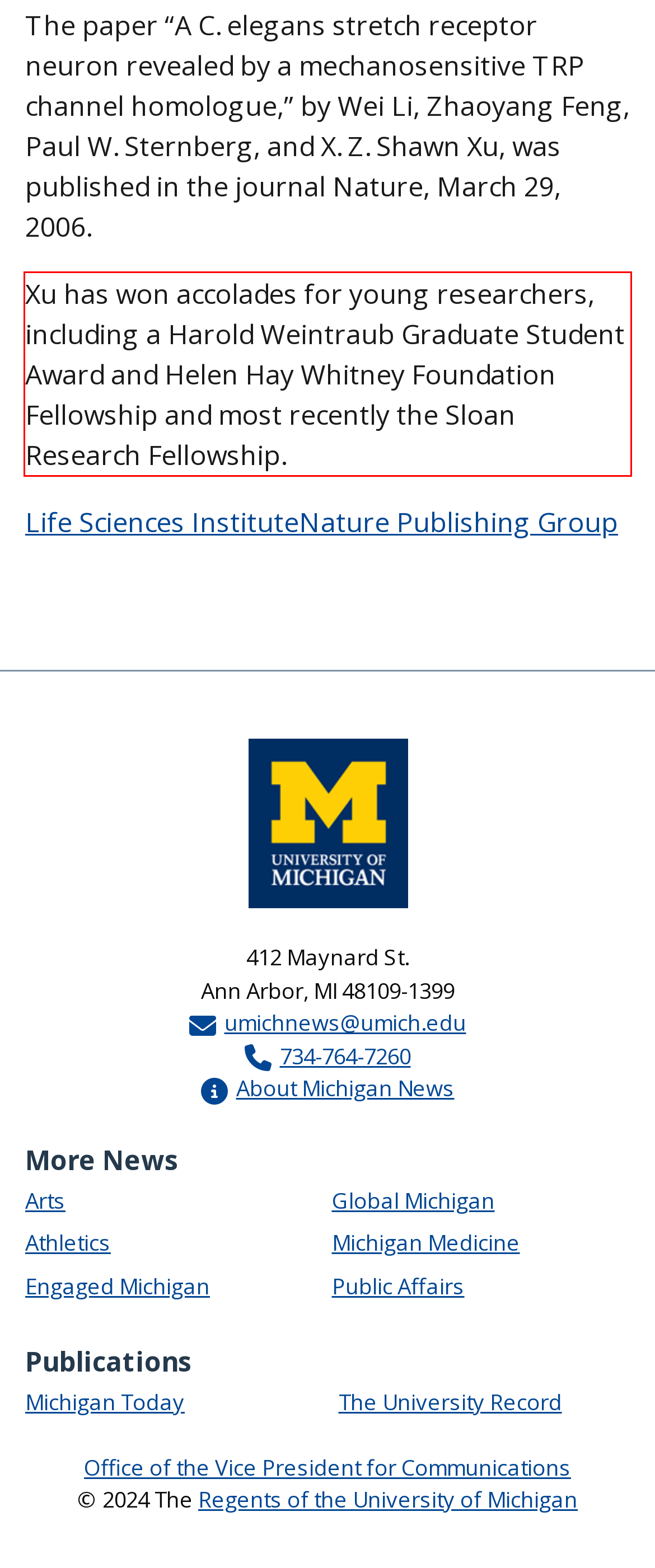You are given a screenshot showing a webpage with a red bounding box. Perform OCR to capture the text within the red bounding box.

Xu has won accolades for young researchers, including a Harold Weintraub Graduate Student Award and Helen Hay Whitney Foundation Fellowship and most recently the Sloan Research Fellowship.